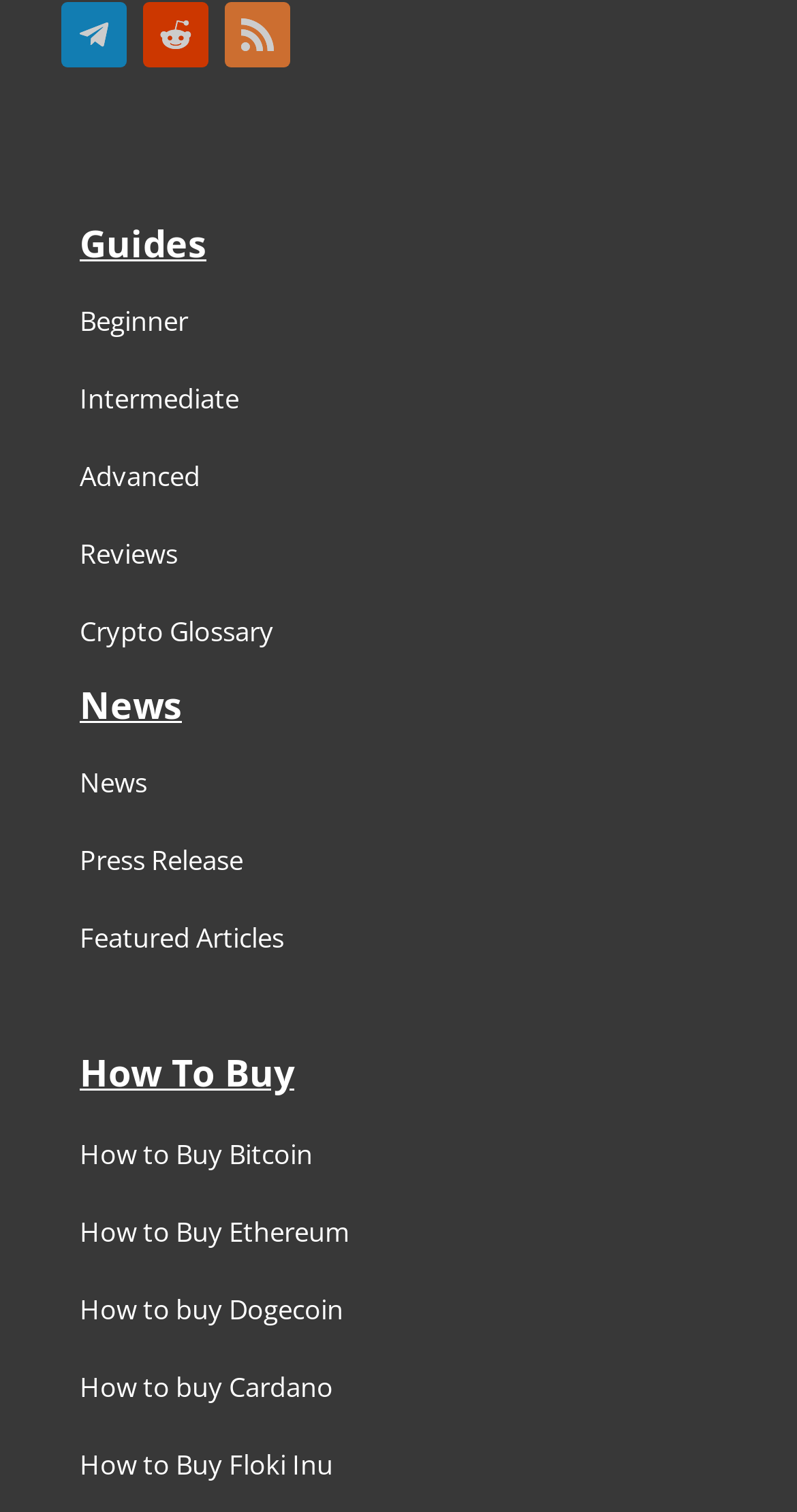Find the bounding box coordinates for the UI element that matches this description: "How to Buy Floki Inu".

[0.1, 0.957, 0.418, 0.981]